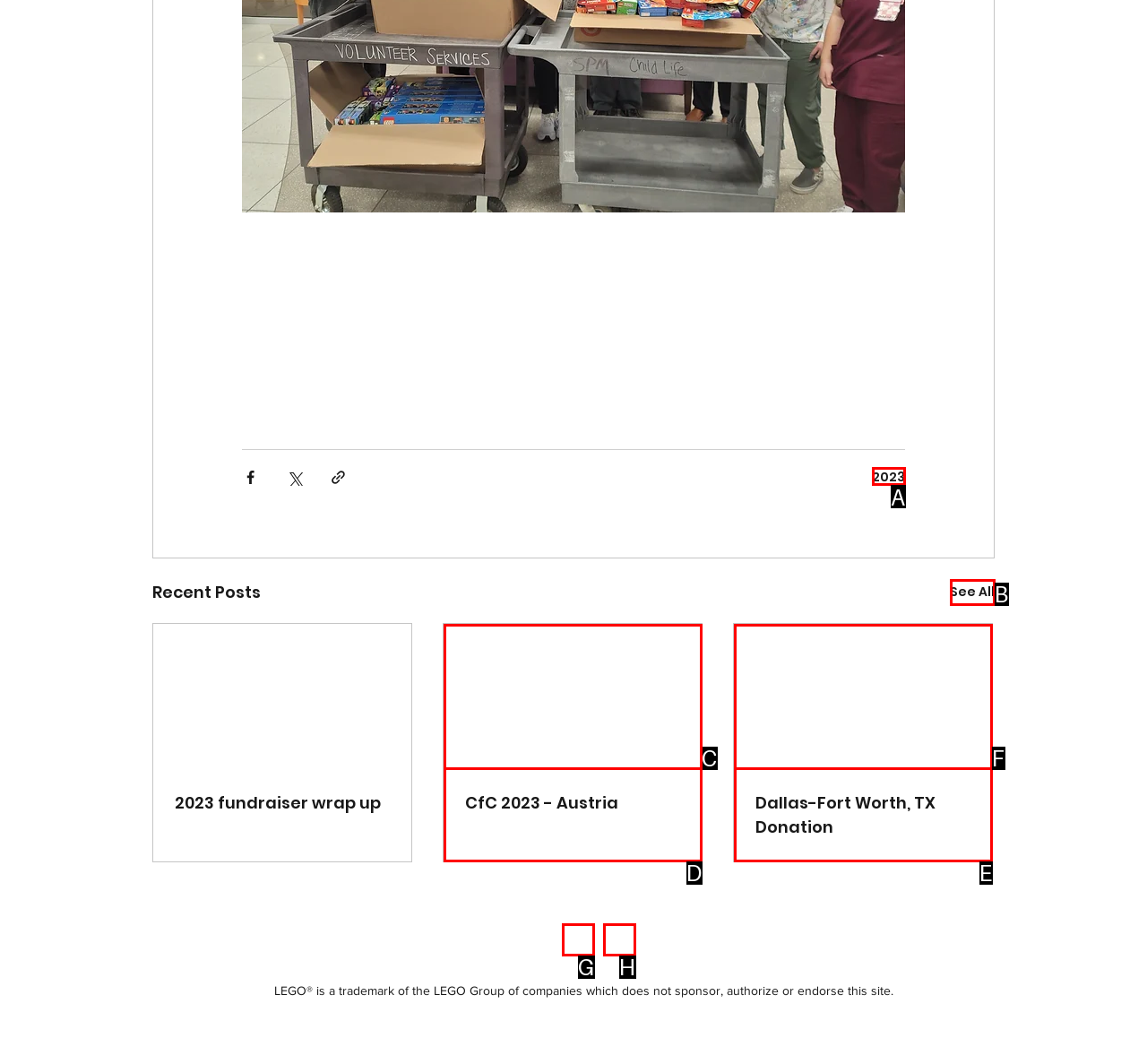Which UI element matches this description: See All?
Reply with the letter of the correct option directly.

B